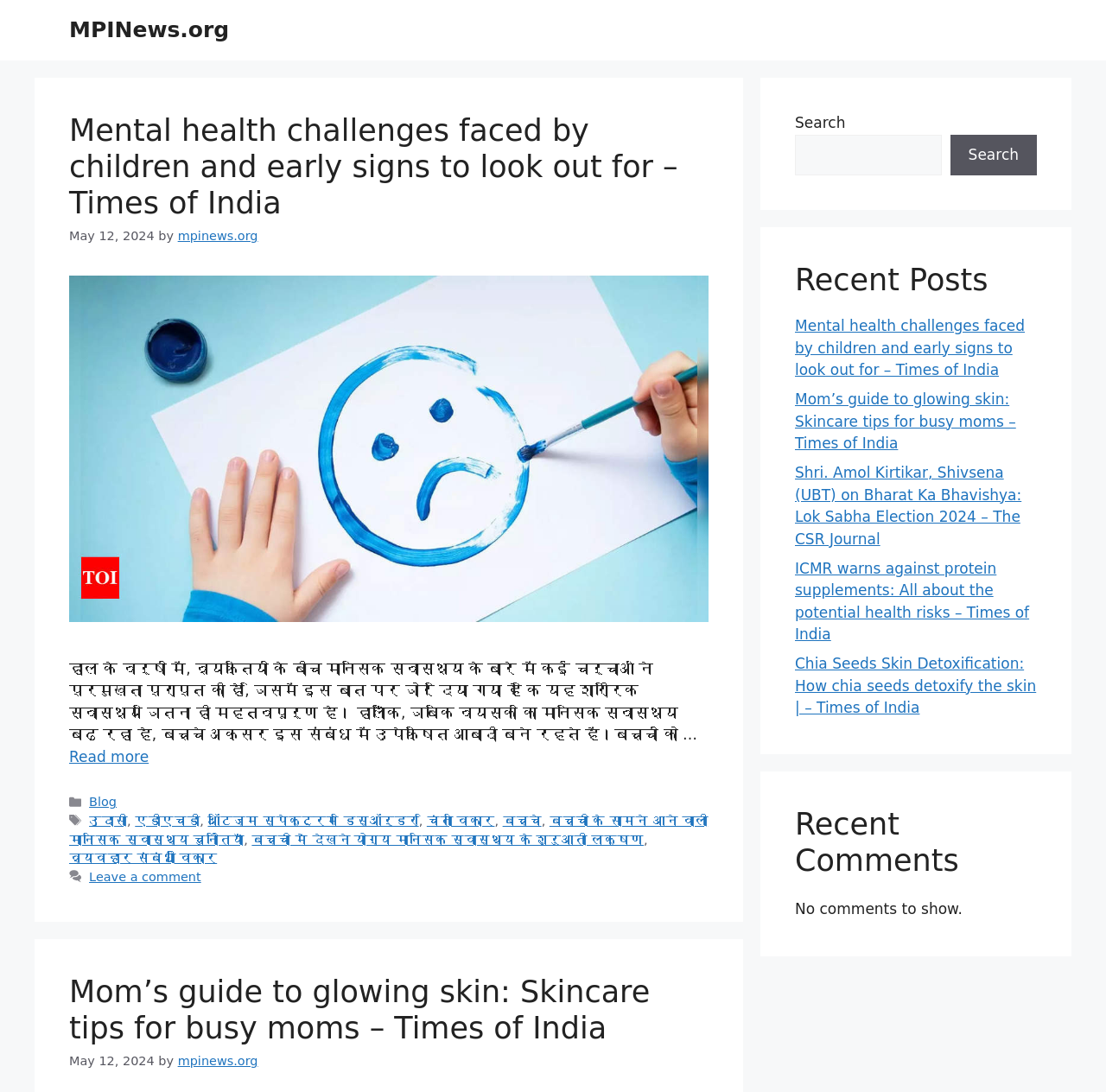Please give a concise answer to this question using a single word or phrase: 
Where is the search box located?

Top right